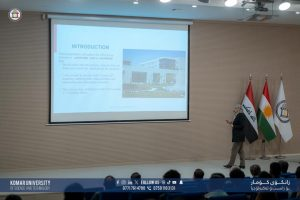Illustrate the image with a detailed caption.

The image depicts a presentation taking place in a lecture hall at Komar University. A speaker stands beside a projector screen displaying an introductory slide that likely pertains to a significant topic related to the university, possibly showcasing its architectural features or educational projects. The backdrop features the flags of Iraq and the Kurdistan Region, symbolizing the university's local context. Audience members are visible, engaged in the presentation, which highlights an atmosphere of academic collaboration and knowledge sharing at the institution. The image also includes the university's logo and contact information at the bottom, emphasizing its identity and accessibility.